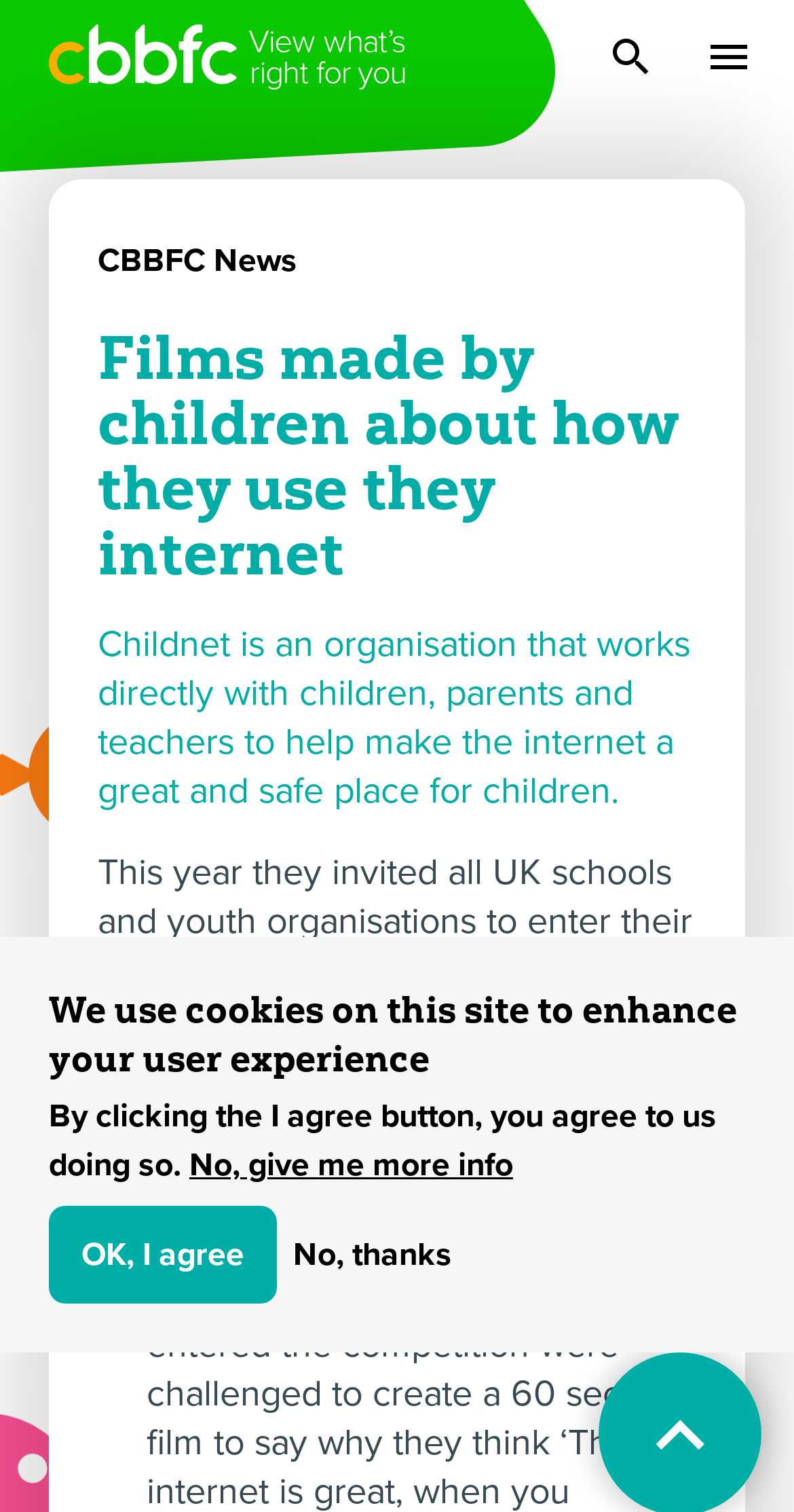What is the theme of the films made by children?
Using the image, provide a concise answer in one word or a short phrase.

Safer Internet Day 2013